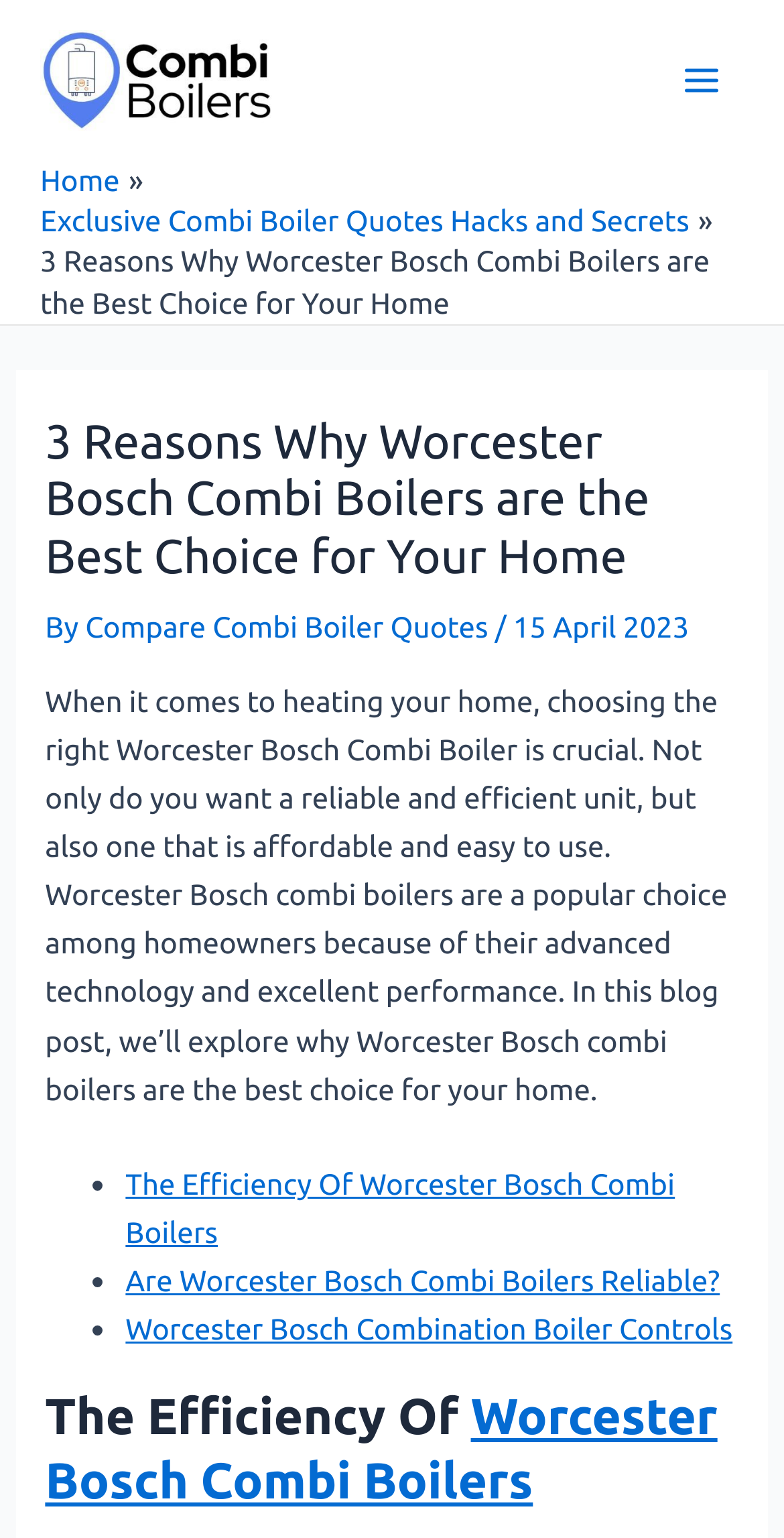Can you specify the bounding box coordinates of the area that needs to be clicked to fulfill the following instruction: "Open the main menu"?

[0.841, 0.025, 0.949, 0.079]